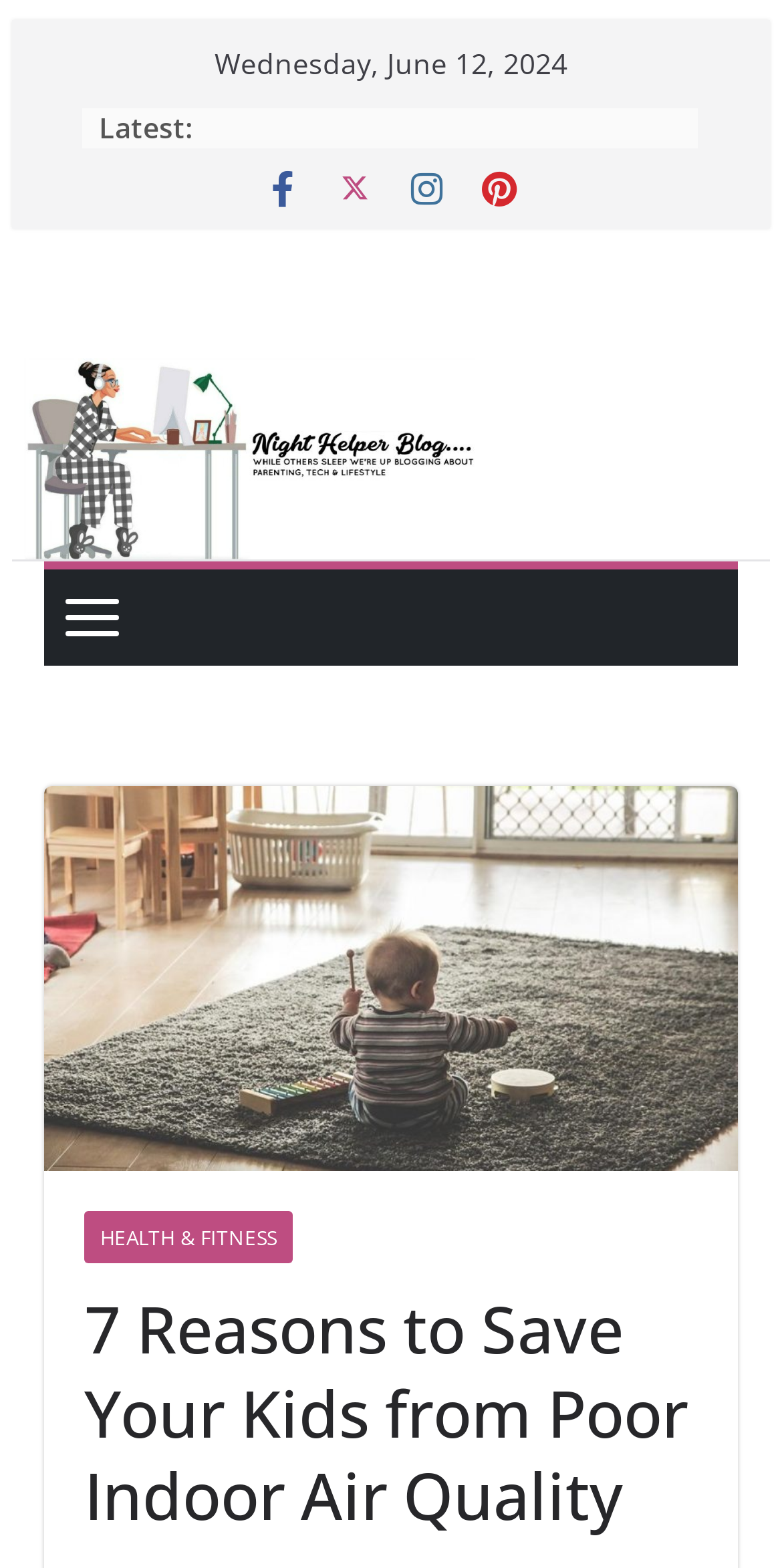Explain in detail what you observe on this webpage.

The webpage appears to be an article or blog post focused on the topic of indoor air quality and its impact on children's health. At the top left corner, there is a link to "Skip to content" followed by the date "Wednesday, June 12, 2024" in a slightly larger font size. 

Below the date, there is a section labeled "Latest:" with four social media icons (represented by Unicode characters) aligned horizontally. 

On the top right corner, there is a link to "Night Helper" accompanied by a large image that spans almost the entire width of the page. 

Below the "Night Helper" section, there is a smaller image, and adjacent to it, a large block of content that takes up most of the page's width. This block contains a link with no text, followed by a link labeled "HEALTH & FITNESS" and a heading that repeats the title "7 Reasons to Save Your Kids from Poor Indoor Air Quality".